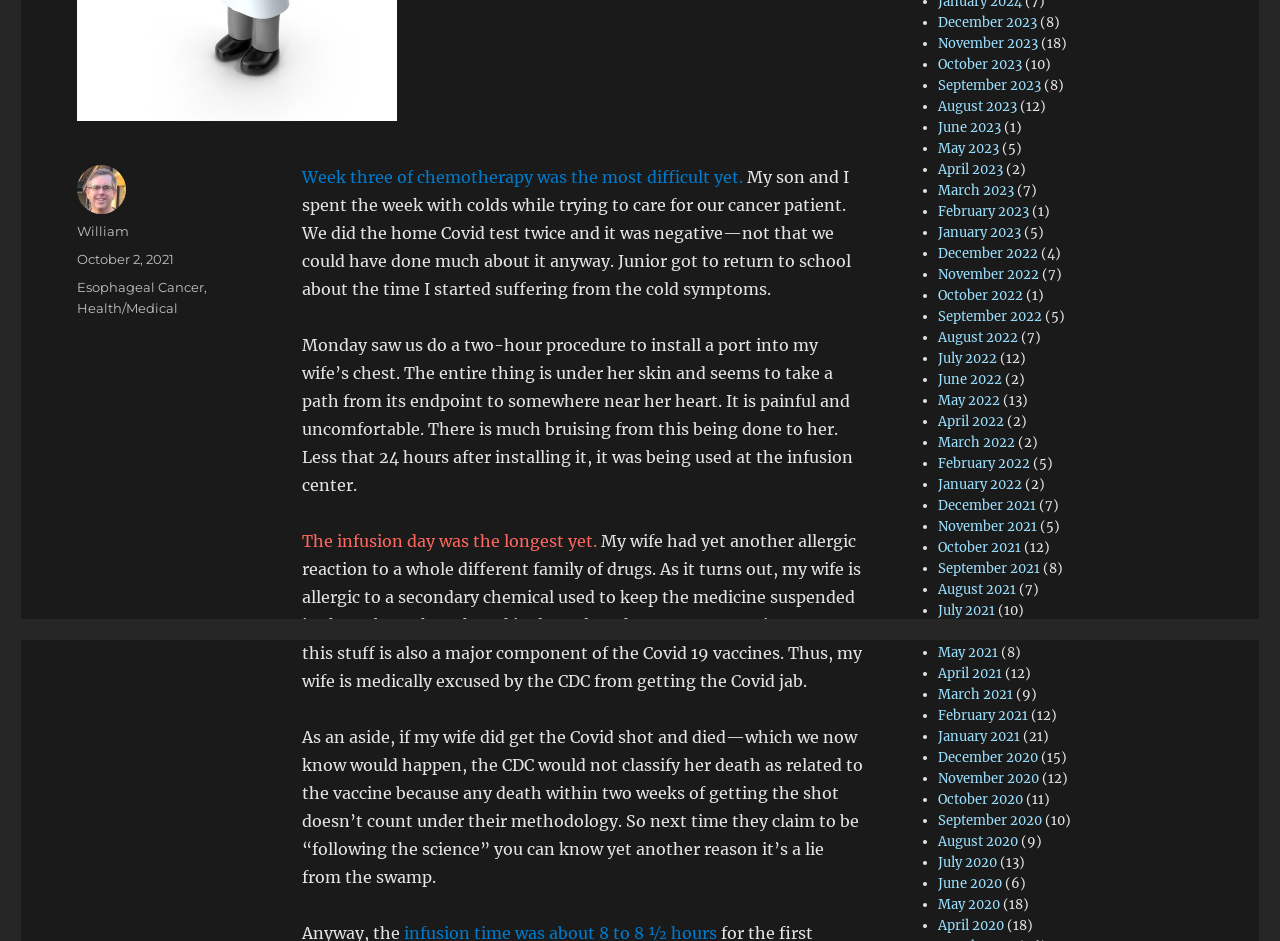Determine the bounding box coordinates for the UI element with the following description: "Read more". The coordinates should be four float numbers between 0 and 1, represented as [left, top, right, bottom].

None